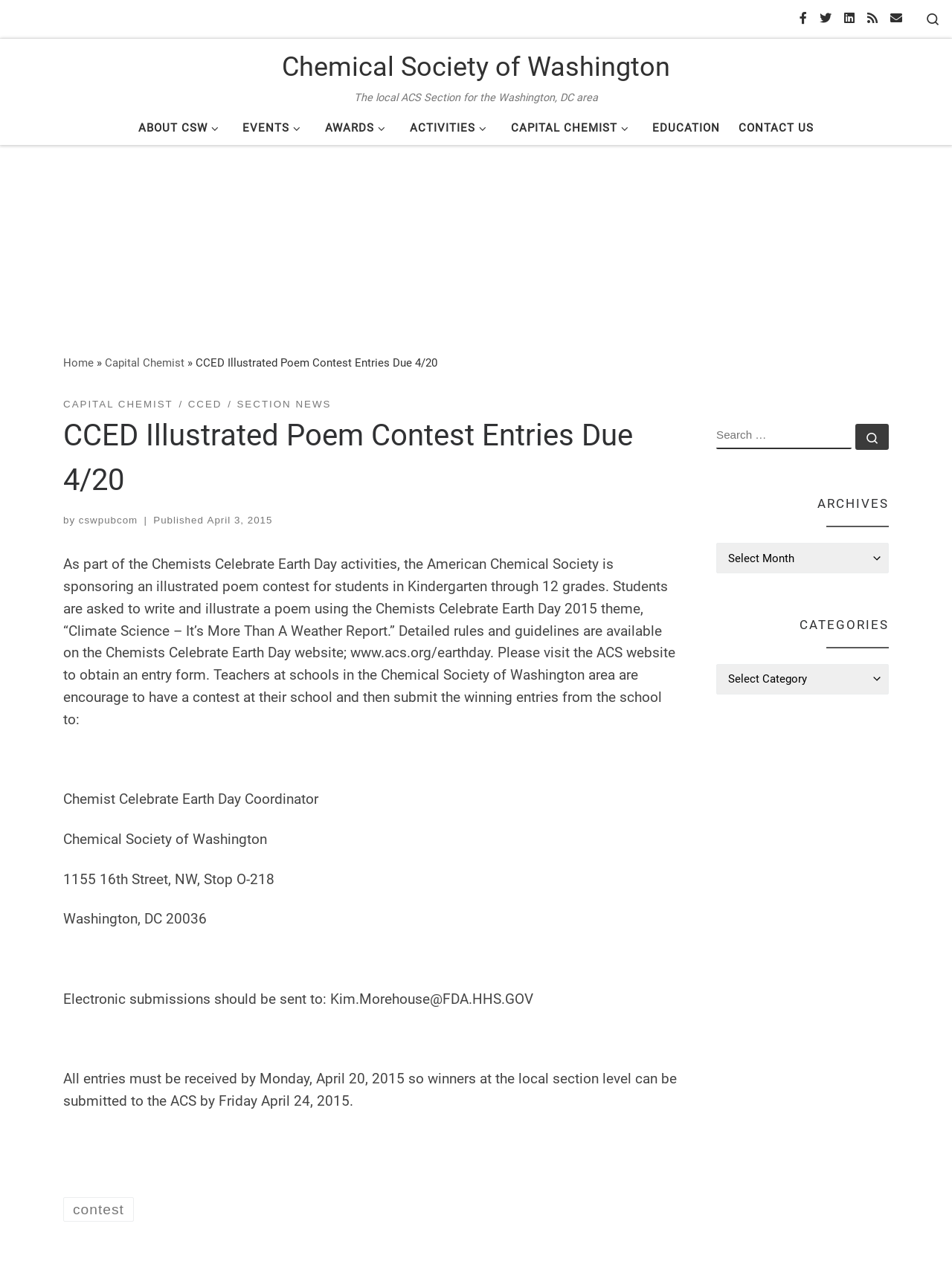Utilize the information from the image to answer the question in detail:
What is the address of the Chemist Celebrate Earth Day Coordinator?

The address of the Chemist Celebrate Earth Day Coordinator can be found in the article section of the webpage, where it is stated that 'Teachers at schools in the Chemical Society of Washington area are encourage to have a contest at their school and then submit the winning entries from the school to: Chemist Celebrate Earth Day Coordinator, 1155 16th Street, NW, Stop O-218, Washington, DC 20036'.